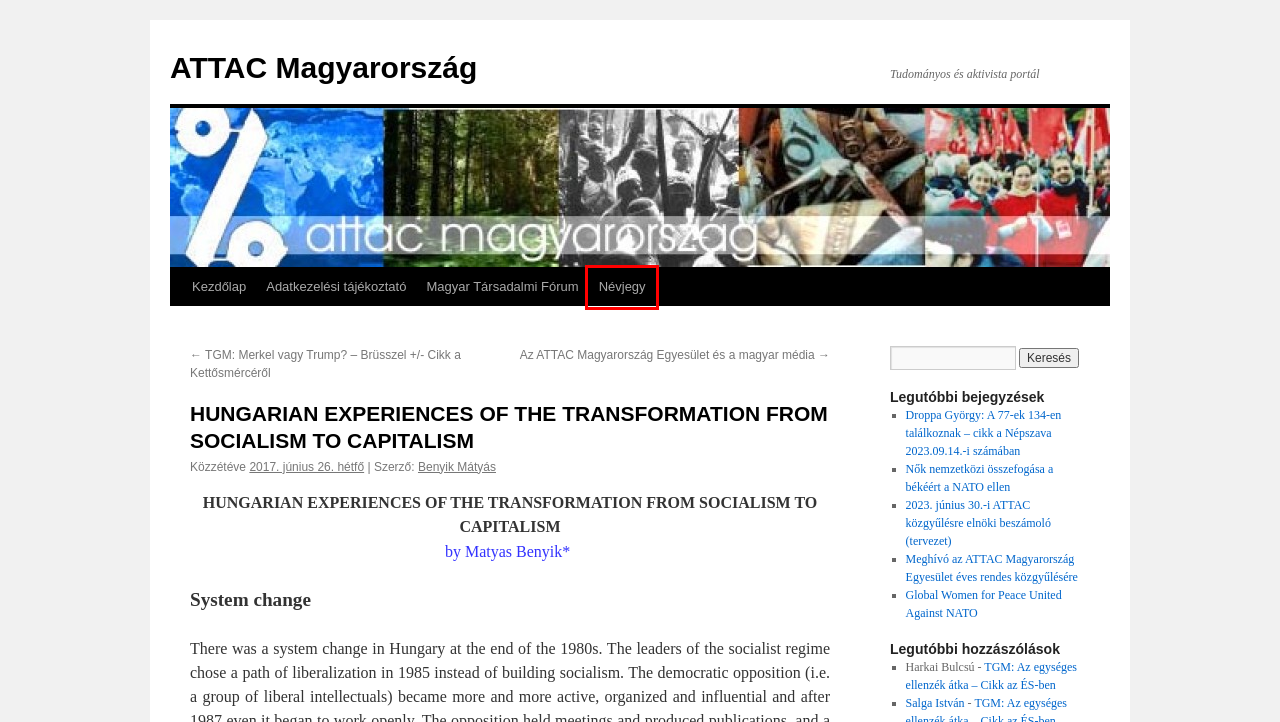You have been given a screenshot of a webpage, where a red bounding box surrounds a UI element. Identify the best matching webpage description for the page that loads after the element in the bounding box is clicked. Options include:
A. TGM: Az egységes ellenzék átka – Cikk az ÉS-ben | ATTAC Magyarország
B. Az ATTAC Magyarország Egyesület és a magyar média | ATTAC Magyarország
C. 2023. június 30.-i ATTAC közgyűlésre elnöki beszámoló (tervezet) | ATTAC Magyarország
D. Névjegy | ATTAC Magyarország
E. ATTAC Magyarország | Tudományos és aktivista portál
F. Magyar Társadalmi Fórum | ATTAC Magyarország
G. Adatkezelési tájékoztató | ATTAC Magyarország
H. Benyik Mátyás | ATTAC Magyarország

D